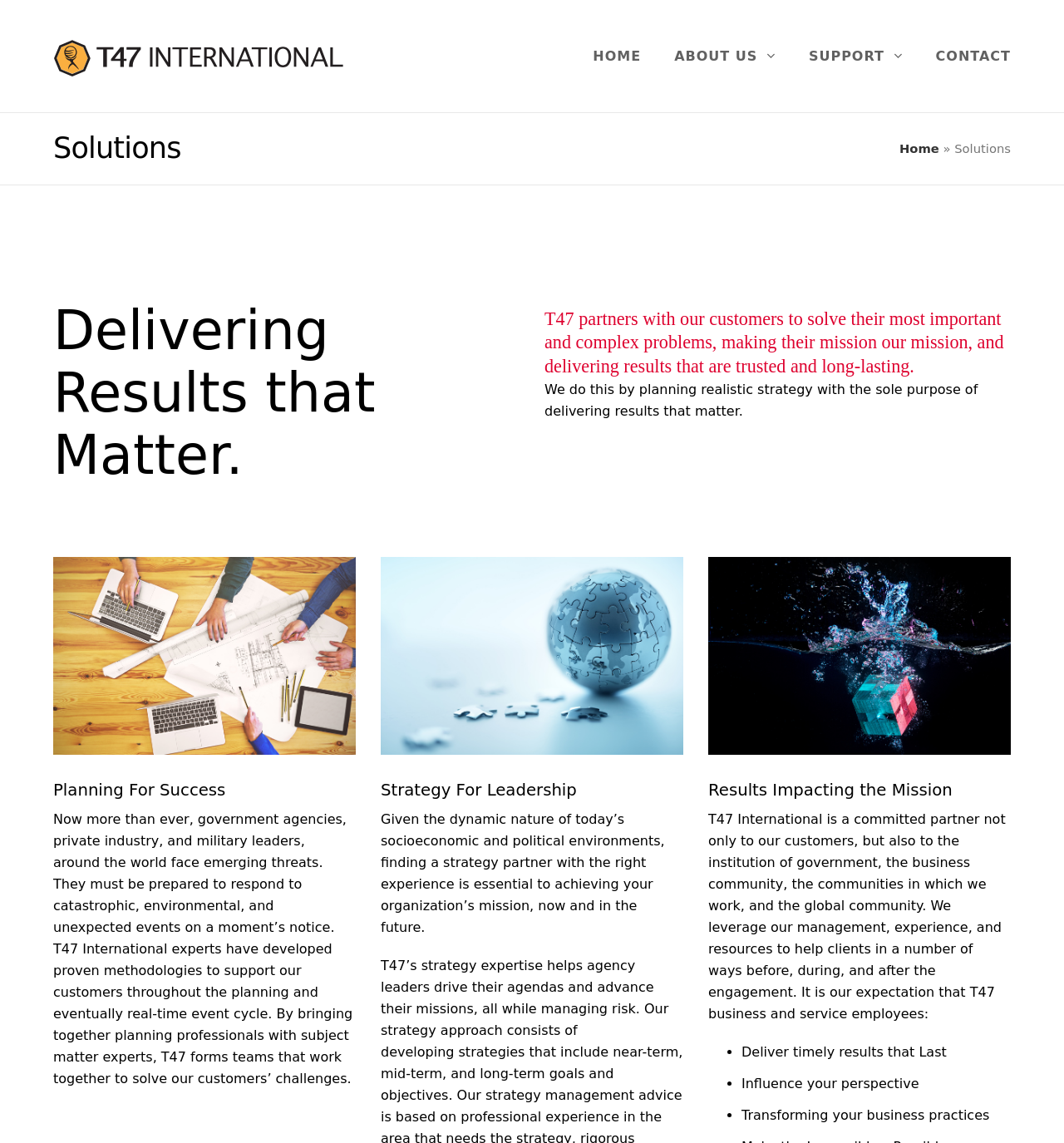Locate the coordinates of the bounding box for the clickable region that fulfills this instruction: "Click on the 'CONTACT' link".

[0.879, 0.036, 0.95, 0.061]